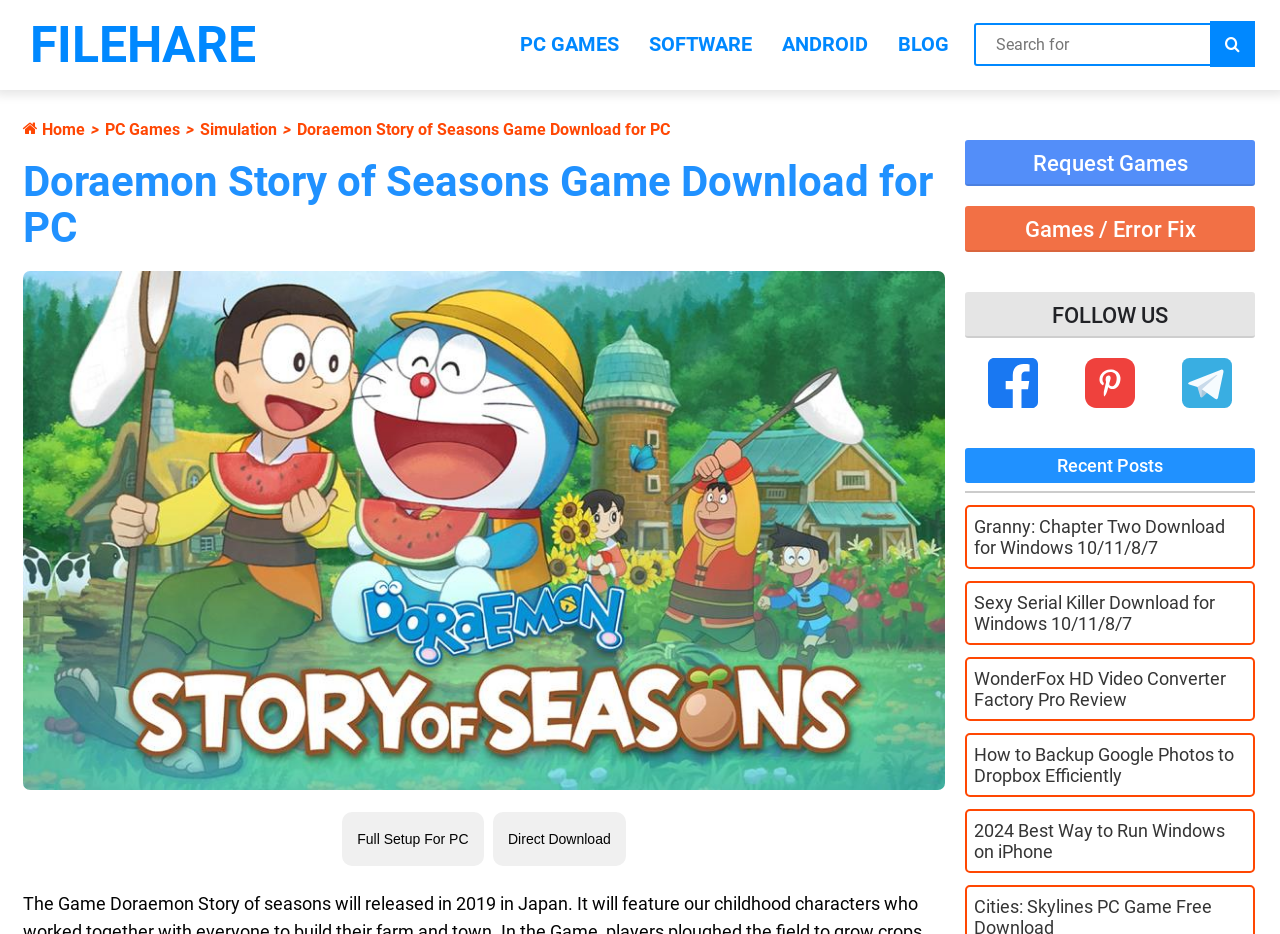Please locate the bounding box coordinates of the element that should be clicked to complete the given instruction: "Read recent post about Granny: Chapter Two".

[0.761, 0.553, 0.957, 0.598]